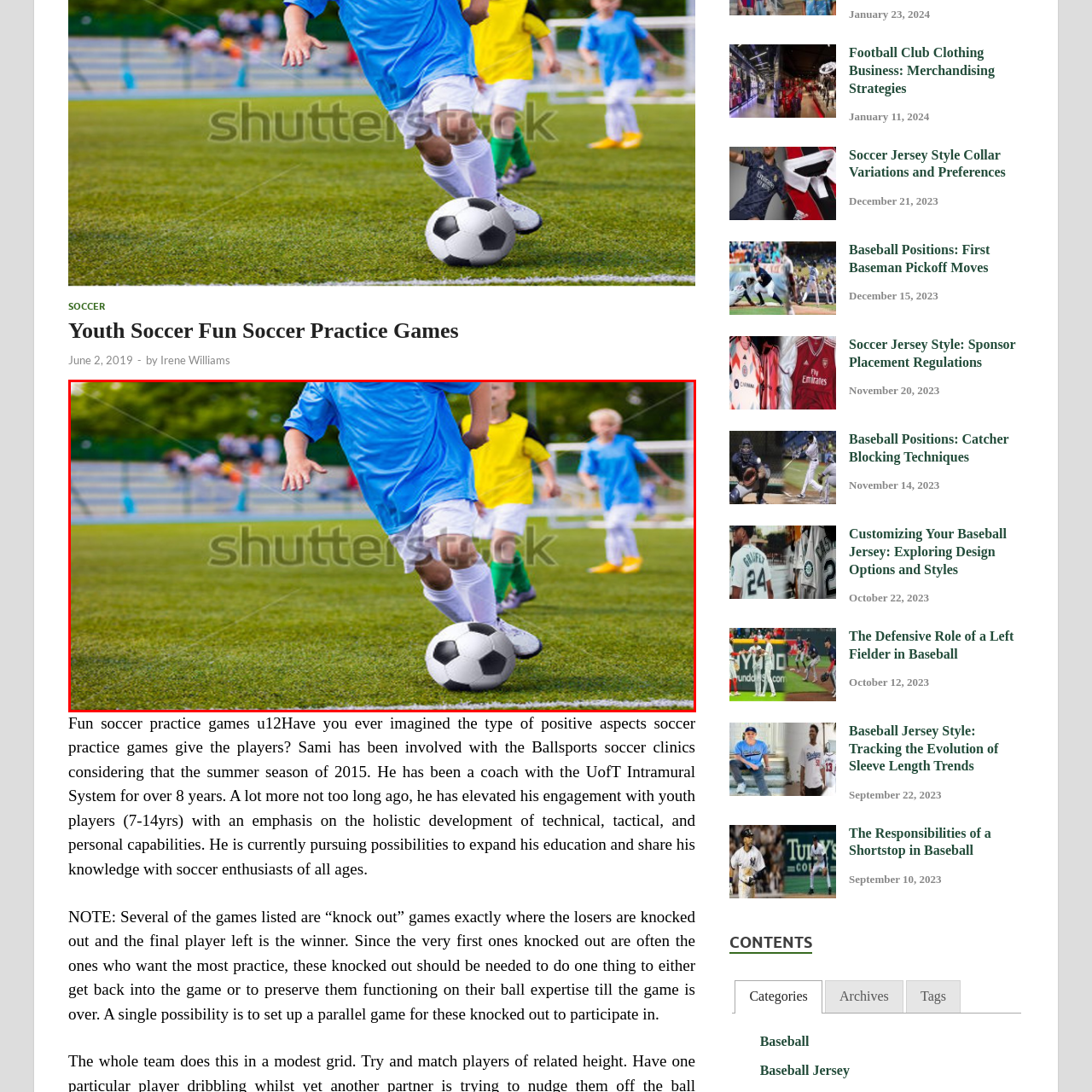What is the atmosphere of the scene?
Study the image highlighted with a red bounding box and respond to the question with a detailed answer.

The caption describes the atmosphere as 'lively' and 'energetic', which suggests that the scene is vibrant and dynamic, with a sense of excitement and enthusiasm.